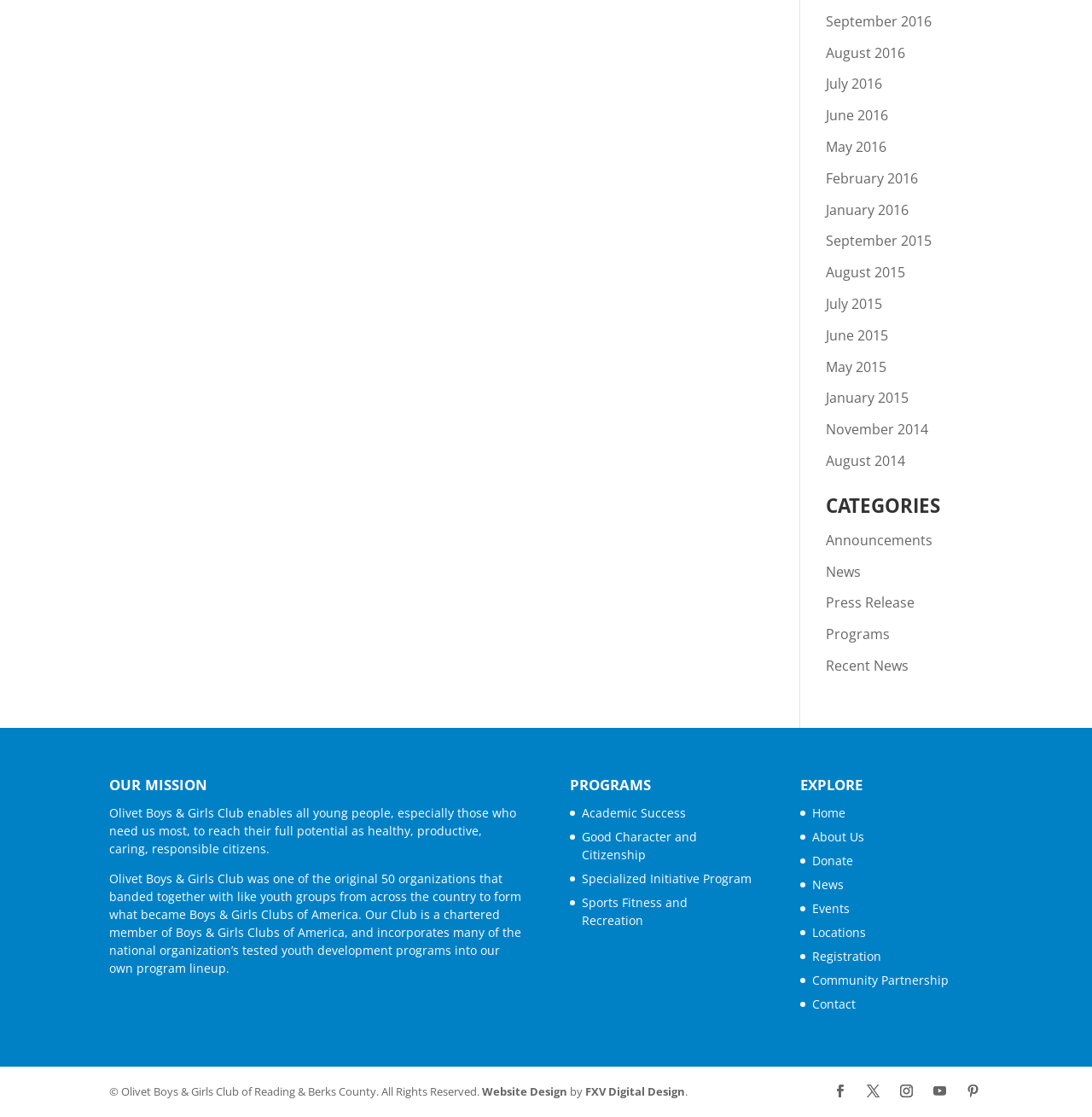Highlight the bounding box coordinates of the element that should be clicked to carry out the following instruction: "Visit the Home page". The coordinates must be given as four float numbers ranging from 0 to 1, i.e., [left, top, right, bottom].

[0.744, 0.72, 0.774, 0.735]